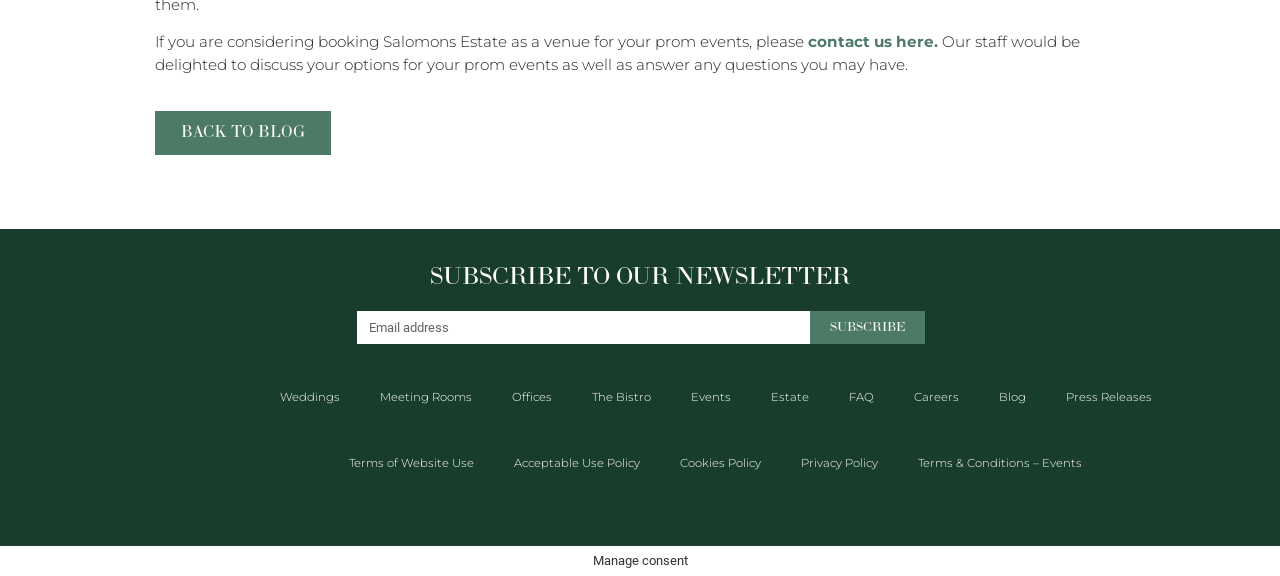Locate the bounding box coordinates of the area to click to fulfill this instruction: "view terms of website use". The bounding box should be presented as four float numbers between 0 and 1, in the order [left, top, right, bottom].

[0.257, 0.764, 0.386, 0.844]